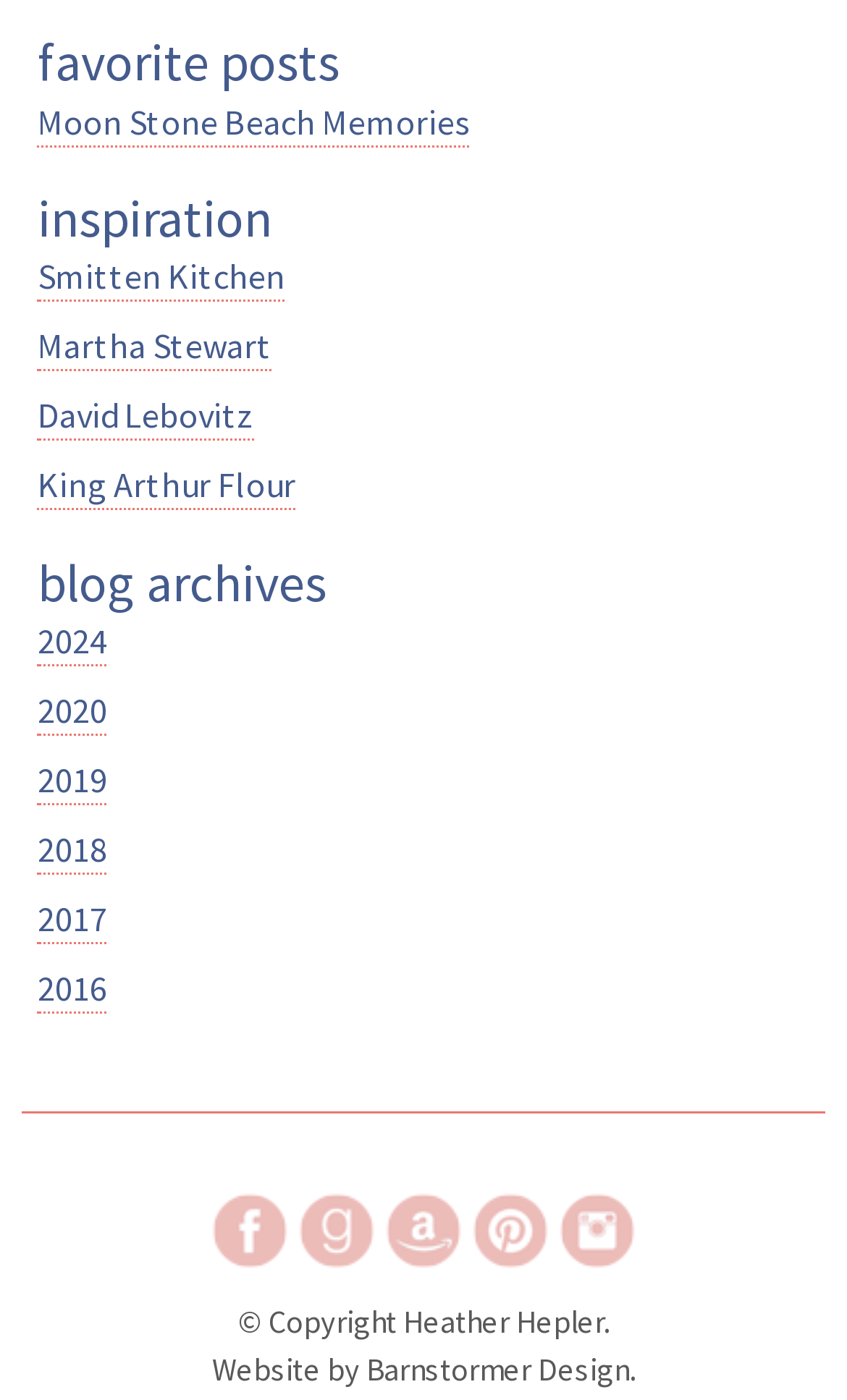How many years of blog archives are available?
Refer to the screenshot and deliver a thorough answer to the question presented.

I counted the number of links under the 'blog archives' heading and found seven links: 2024, 2020, 2019, 2018, 2017, 2016. These links represent the available years of blog archives.